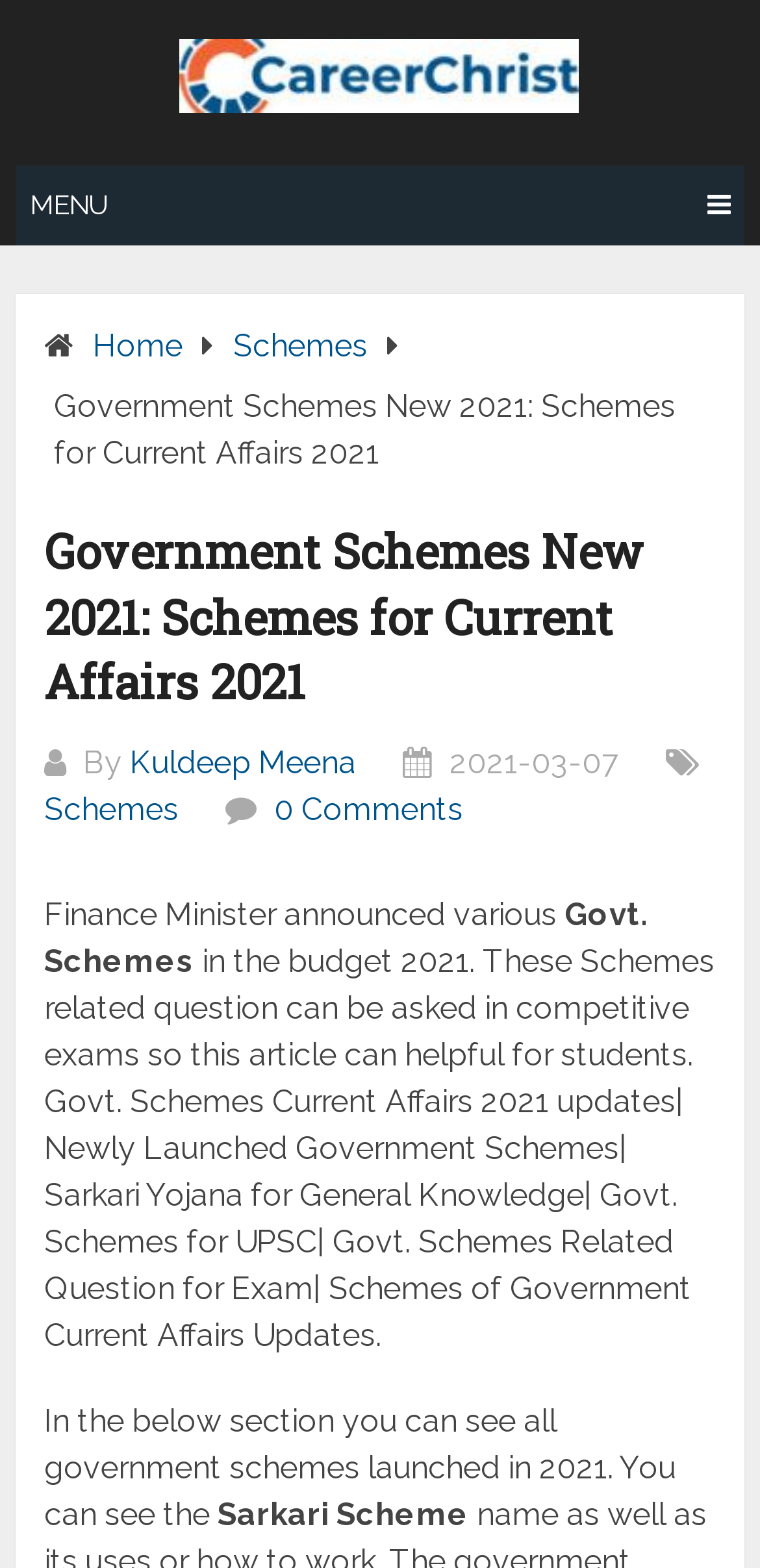Refer to the screenshot and answer the following question in detail:
What is the name of the website?

The name of the website can be found in the top-left corner of the webpage, where it says 'CareerChrist' in a heading element.